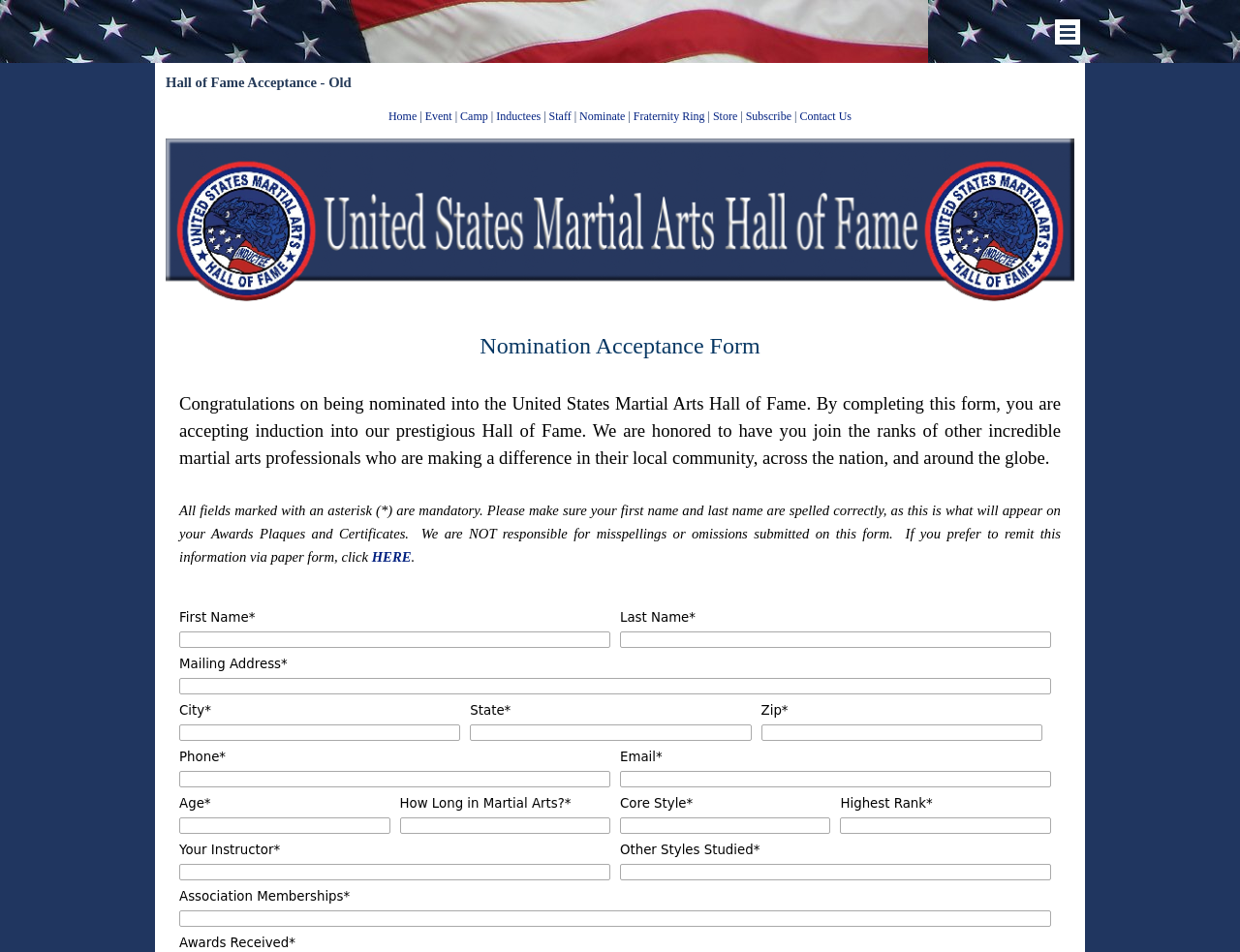Given the element description, predict the bounding box coordinates in the format (top-left x, top-left y, bottom-right x, bottom-right y). Make sure all values are between 0 and 1. Here is the element description: Fraternity Ring

[0.511, 0.115, 0.568, 0.129]